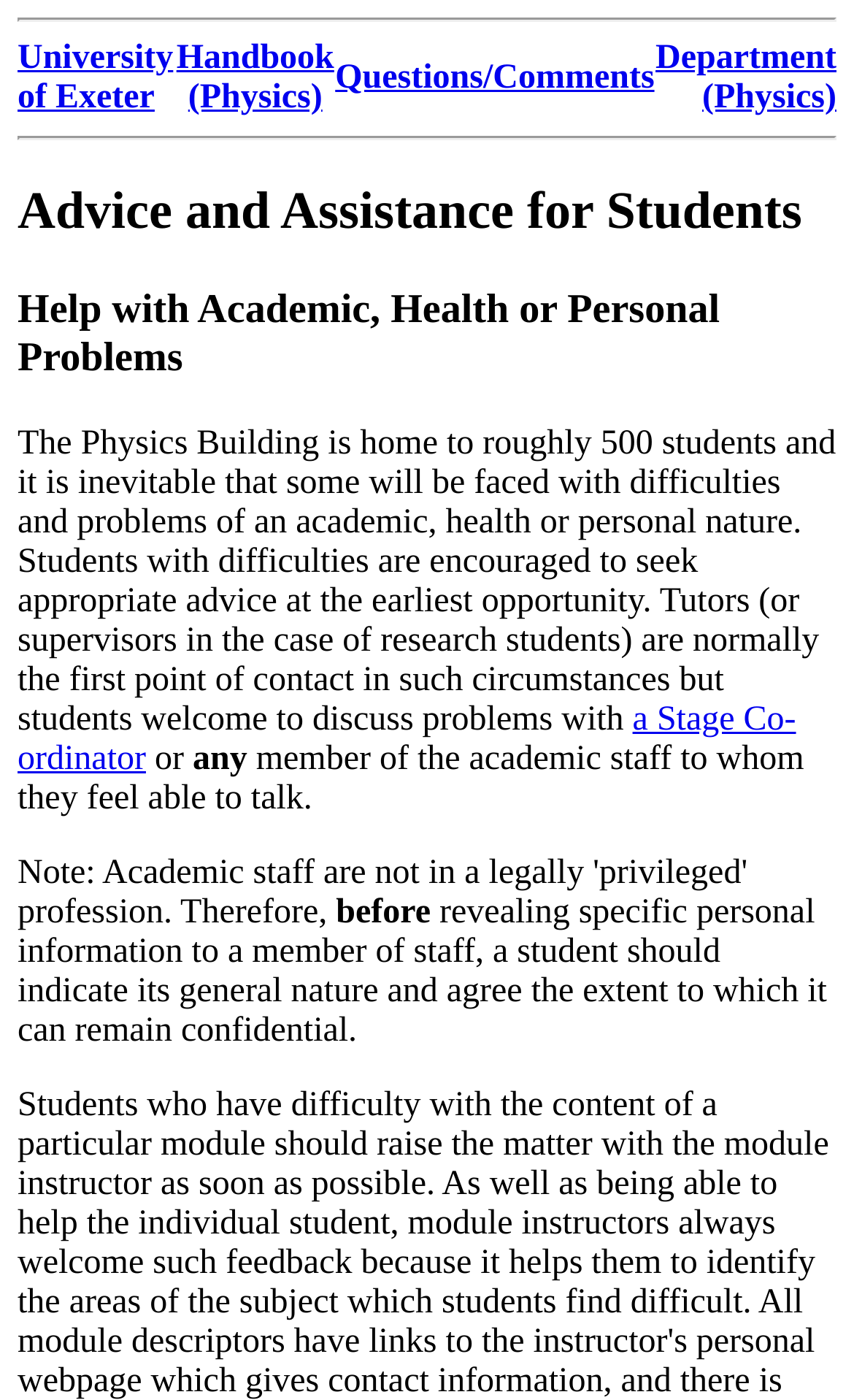Please provide a comprehensive answer to the question based on the screenshot: What is the purpose of the Physics Building?

The question asks for the purpose of the Physics Building. By reading the StaticText element, we can see that 'The Physics Building is home to roughly 500 students and it is inevitable that some will be faced with difficulties and problems of an academic, health or personal nature.' Therefore, the answer is that the Physics Building is home to roughly 500 students.